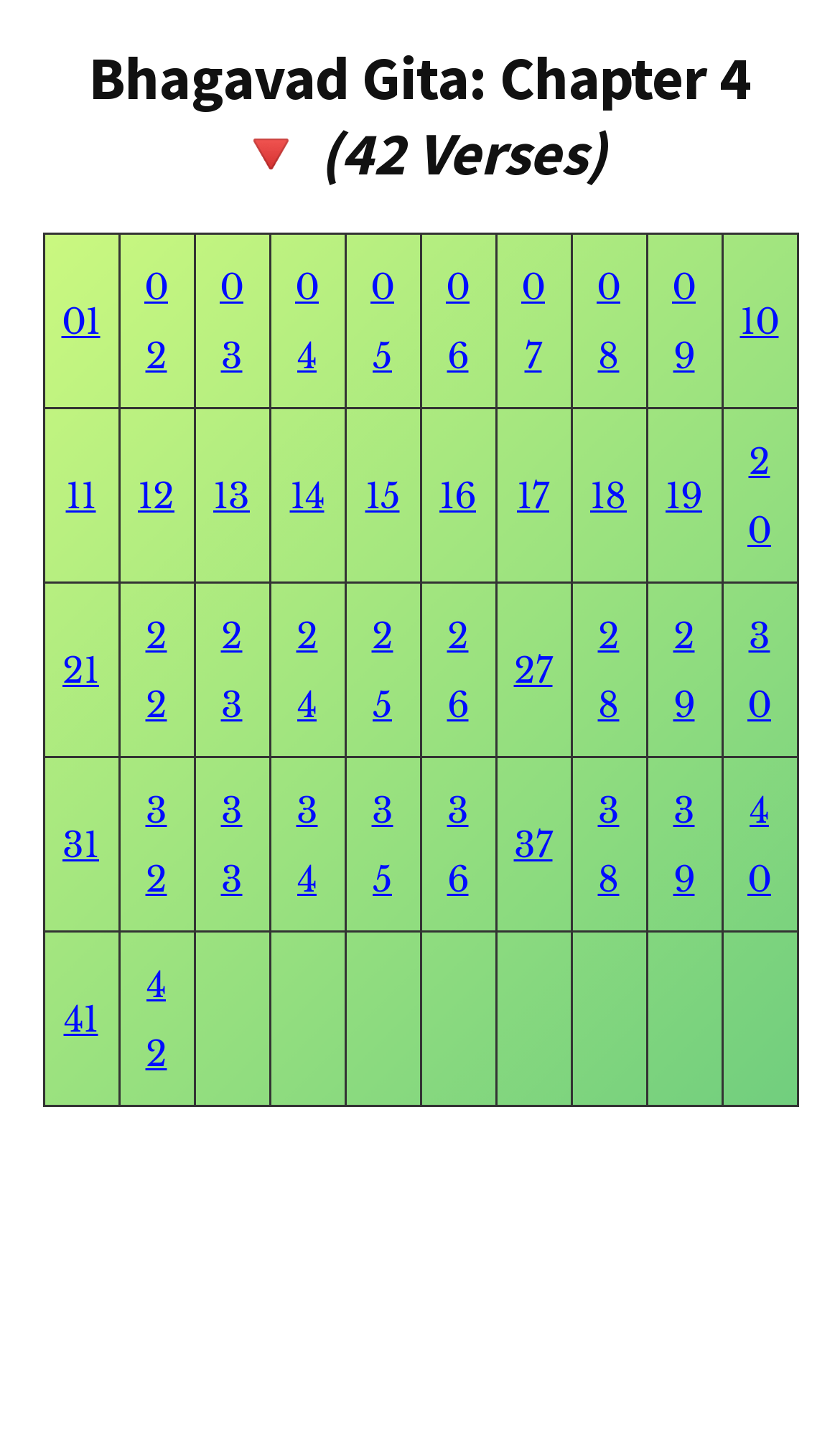What is the content of the first gridcell in the table?
Please use the visual content to give a single word or phrase answer.

01